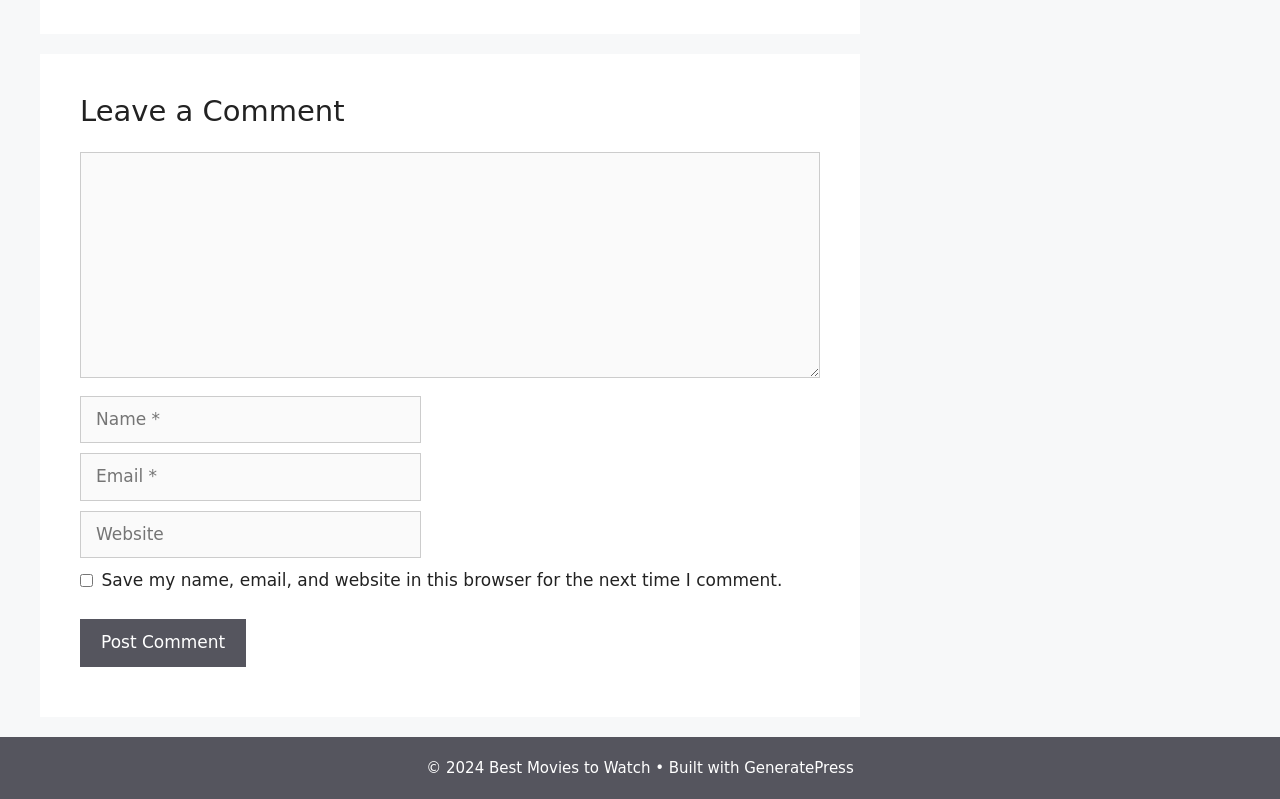Based on the element description: "name="submit" value="Post Comment"", identify the UI element and provide its bounding box coordinates. Use four float numbers between 0 and 1, [left, top, right, bottom].

[0.062, 0.775, 0.192, 0.834]